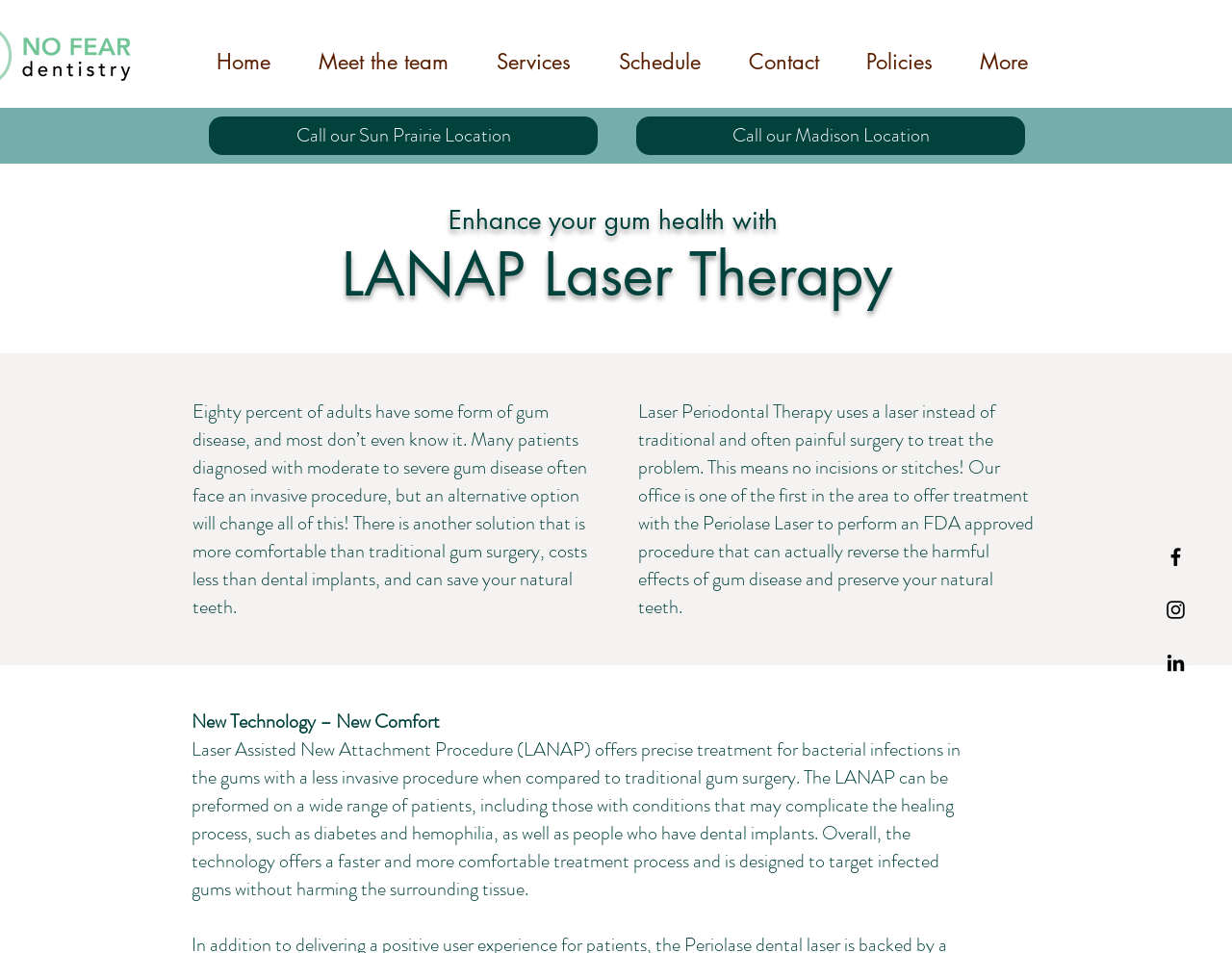What is the social media platform with a black icon?
Based on the visual details in the image, please answer the question thoroughly.

I found this by looking at the social media icons in the 'Social Bar' section, and noticing that the Facebook icon is described as 'Black Facebook Icon'.